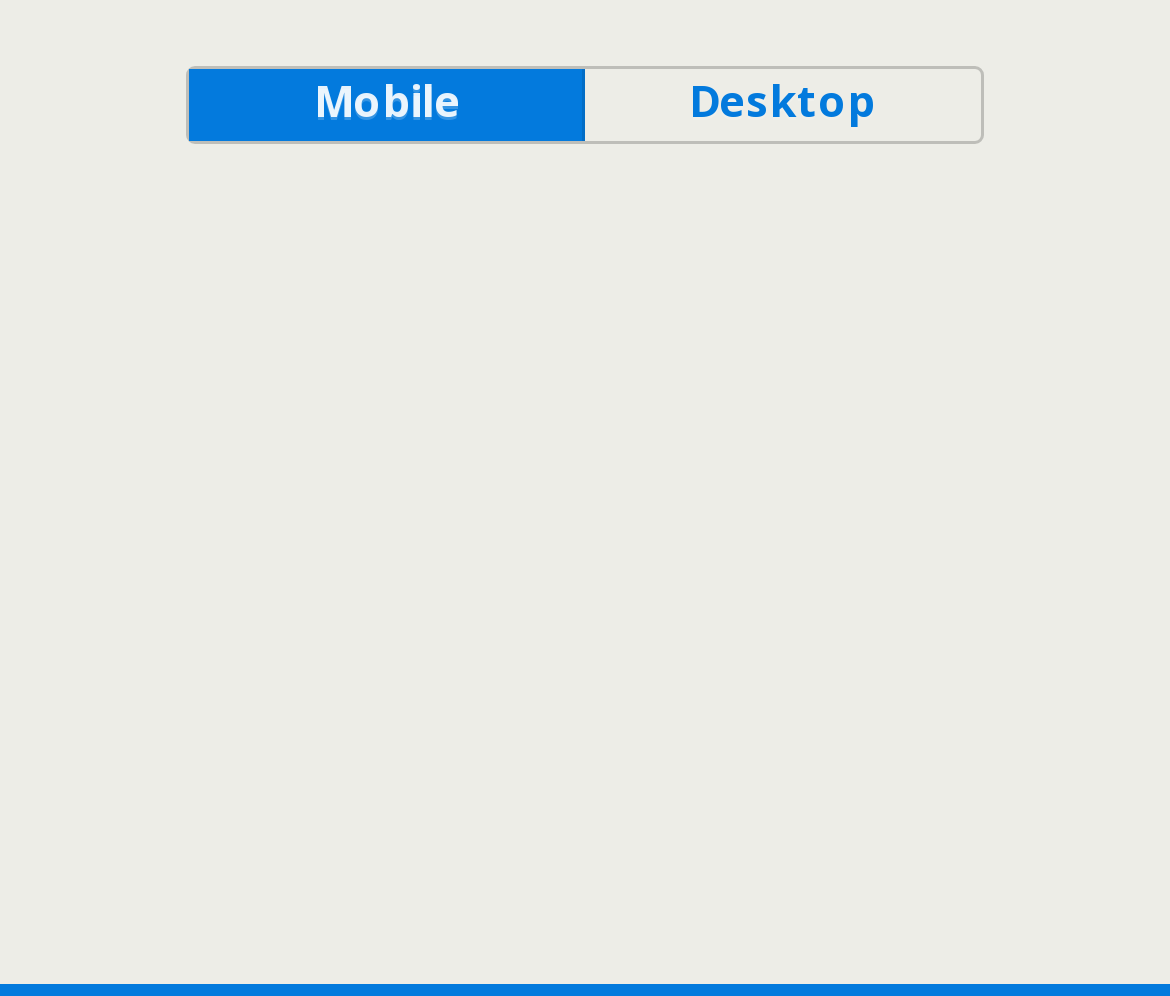Specify the bounding box coordinates (top-left x, top-left y, bottom-right x, bottom-right y) of the UI element in the screenshot that matches this description: mobile

[0.163, 0.069, 0.5, 0.142]